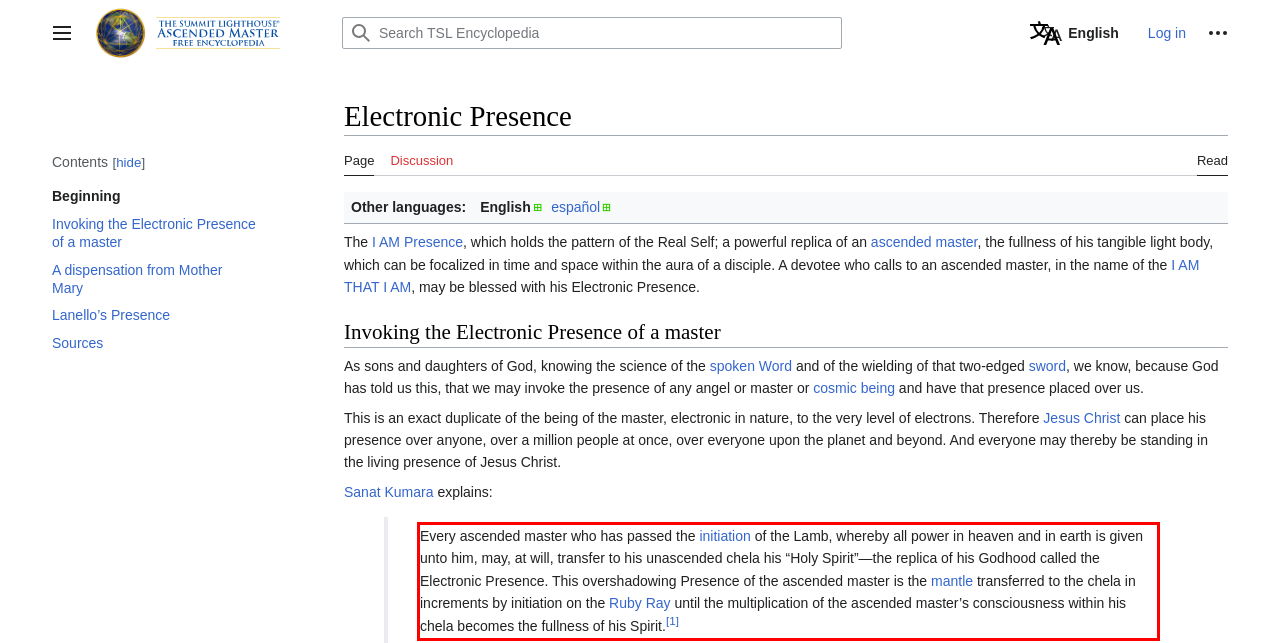In the screenshot of the webpage, find the red bounding box and perform OCR to obtain the text content restricted within this red bounding box.

Every ascended master who has passed the initiation of the Lamb, whereby all power in heaven and in earth is given unto him, may, at will, transfer to his unascended chela his “Holy Spirit”—the replica of his Godhood called the Electronic Presence. This overshadowing Presence of the ascended master is the mantle transferred to the chela in increments by initiation on the Ruby Ray until the multiplication of the ascended master’s consciousness within his chela becomes the fullness of his Spirit.[1]